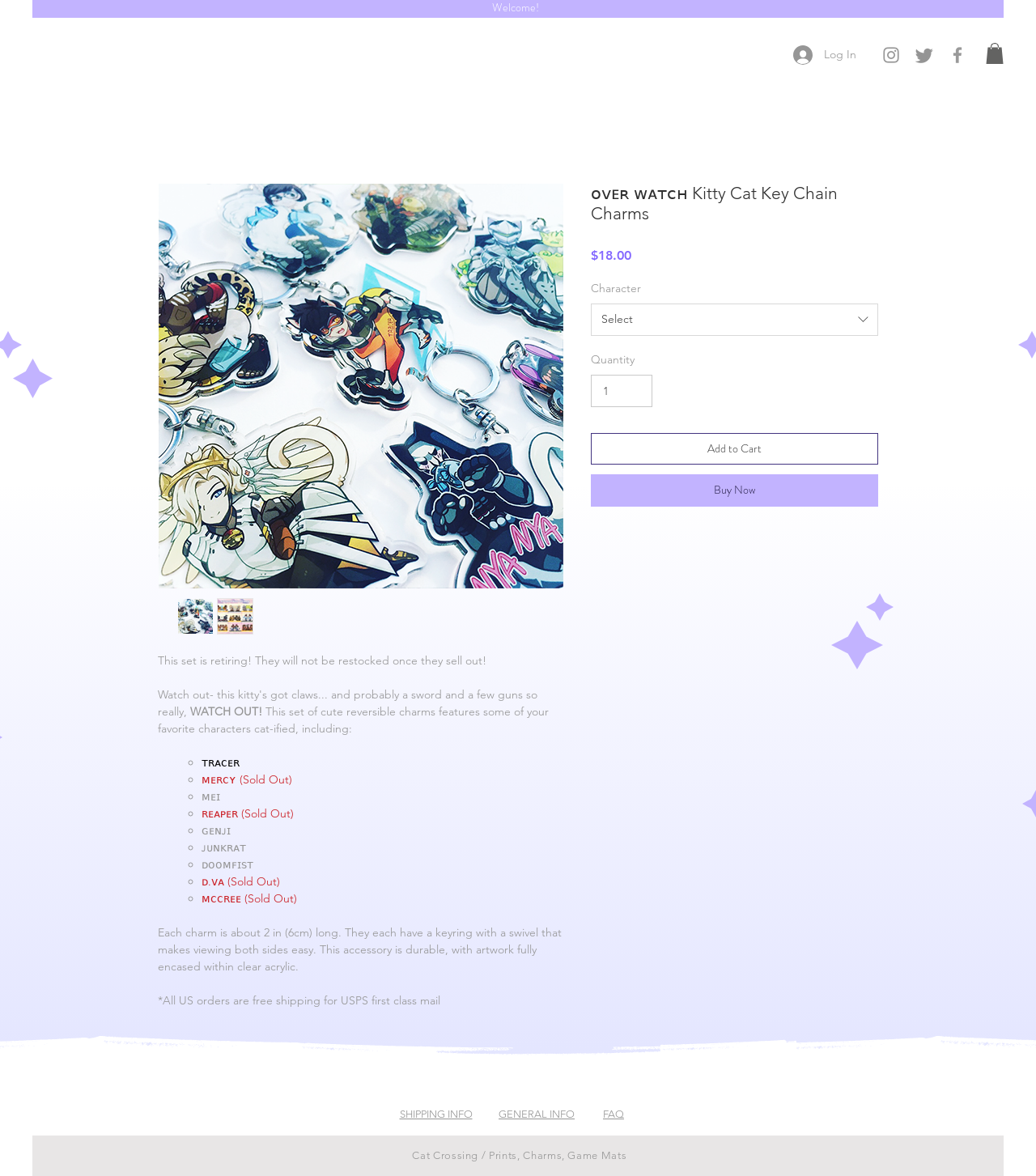How many characters are available for selection?
Based on the screenshot, respond with a single word or phrase.

9